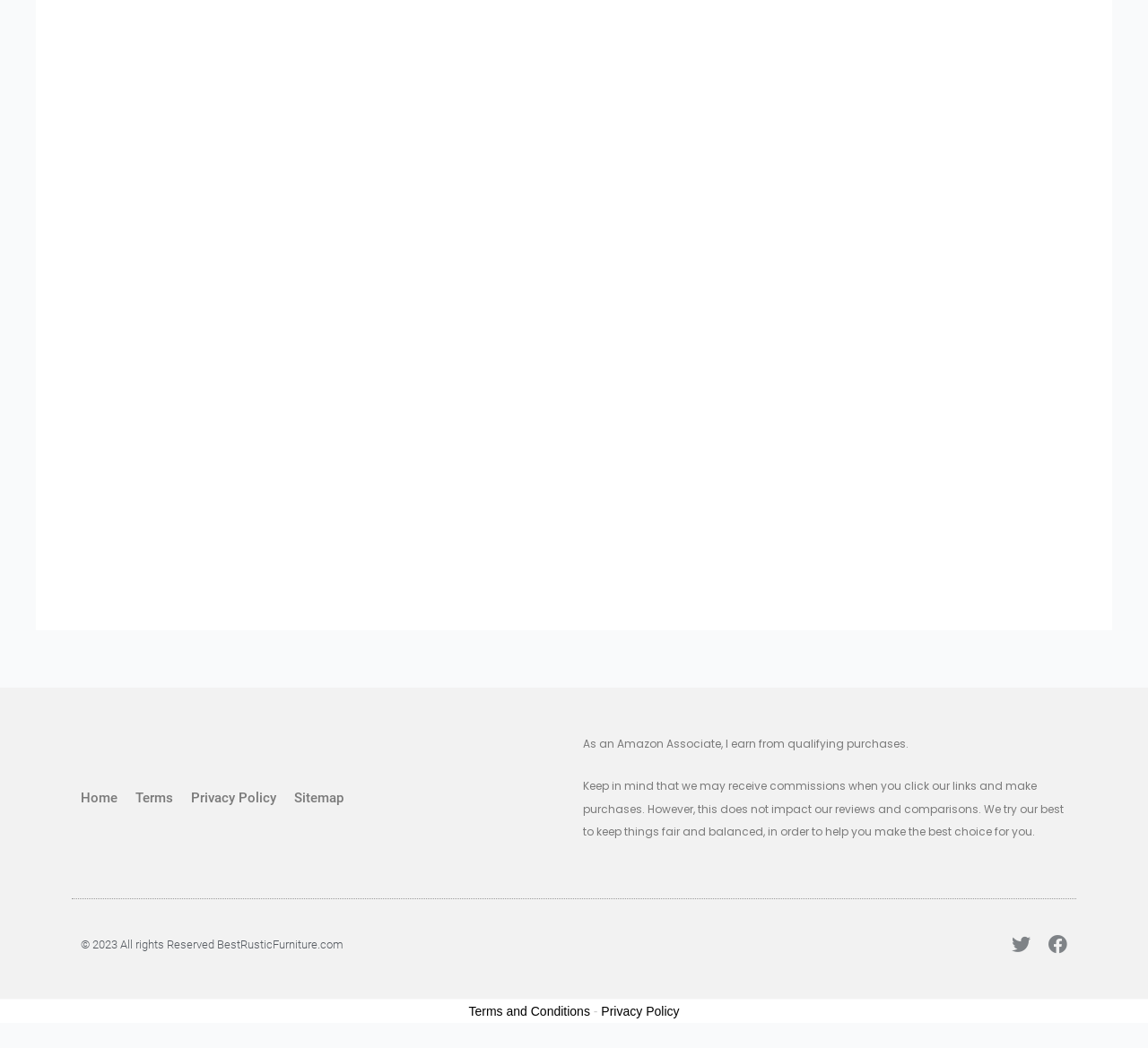Find the UI element described as: "Facebook" and predict its bounding box coordinates. Ensure the coordinates are four float numbers between 0 and 1, [left, top, right, bottom].

[0.913, 0.892, 0.93, 0.91]